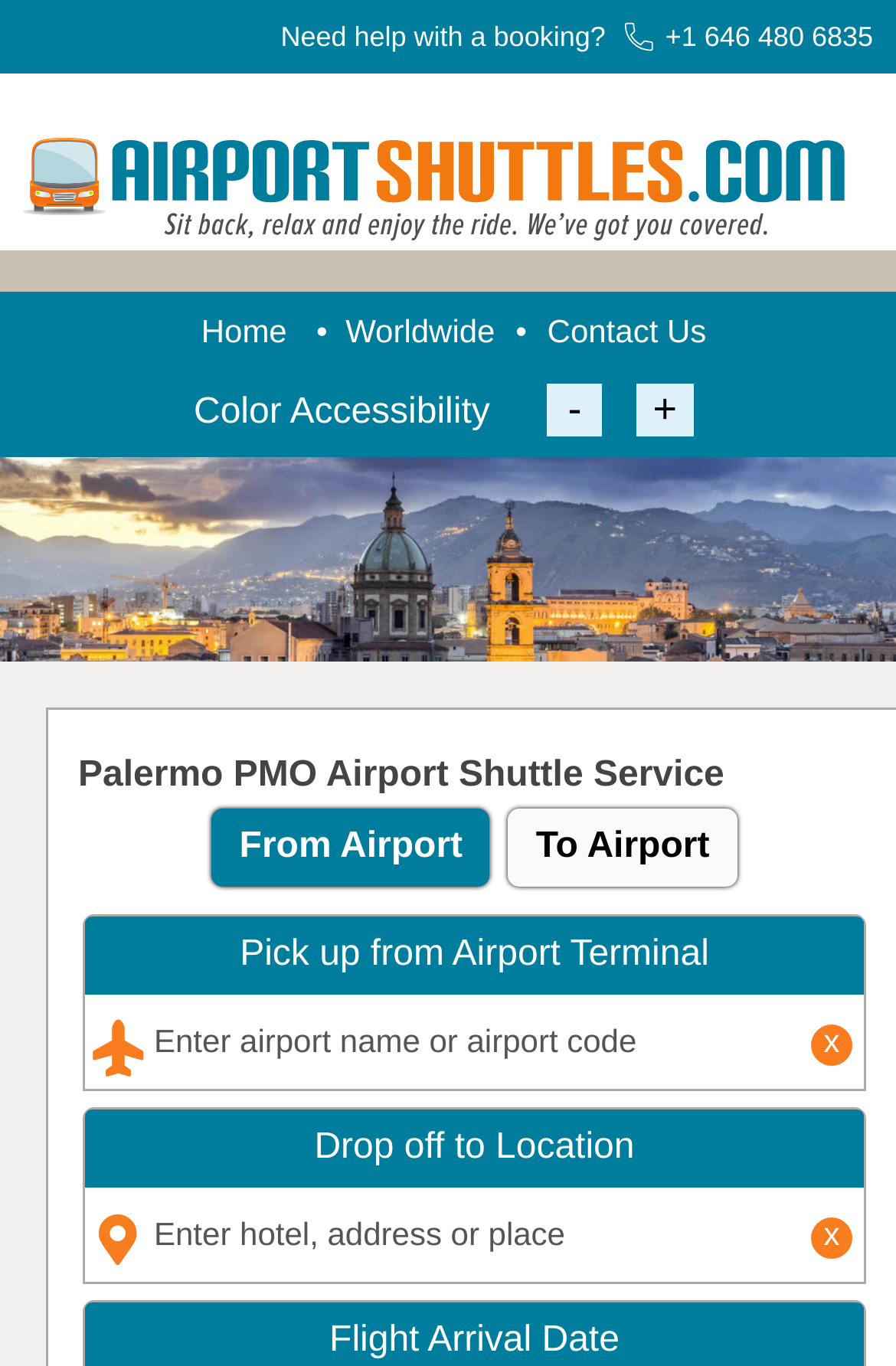Identify the coordinates of the bounding box for the element that must be clicked to accomplish the instruction: "Select from airport".

[0.236, 0.592, 0.547, 0.649]